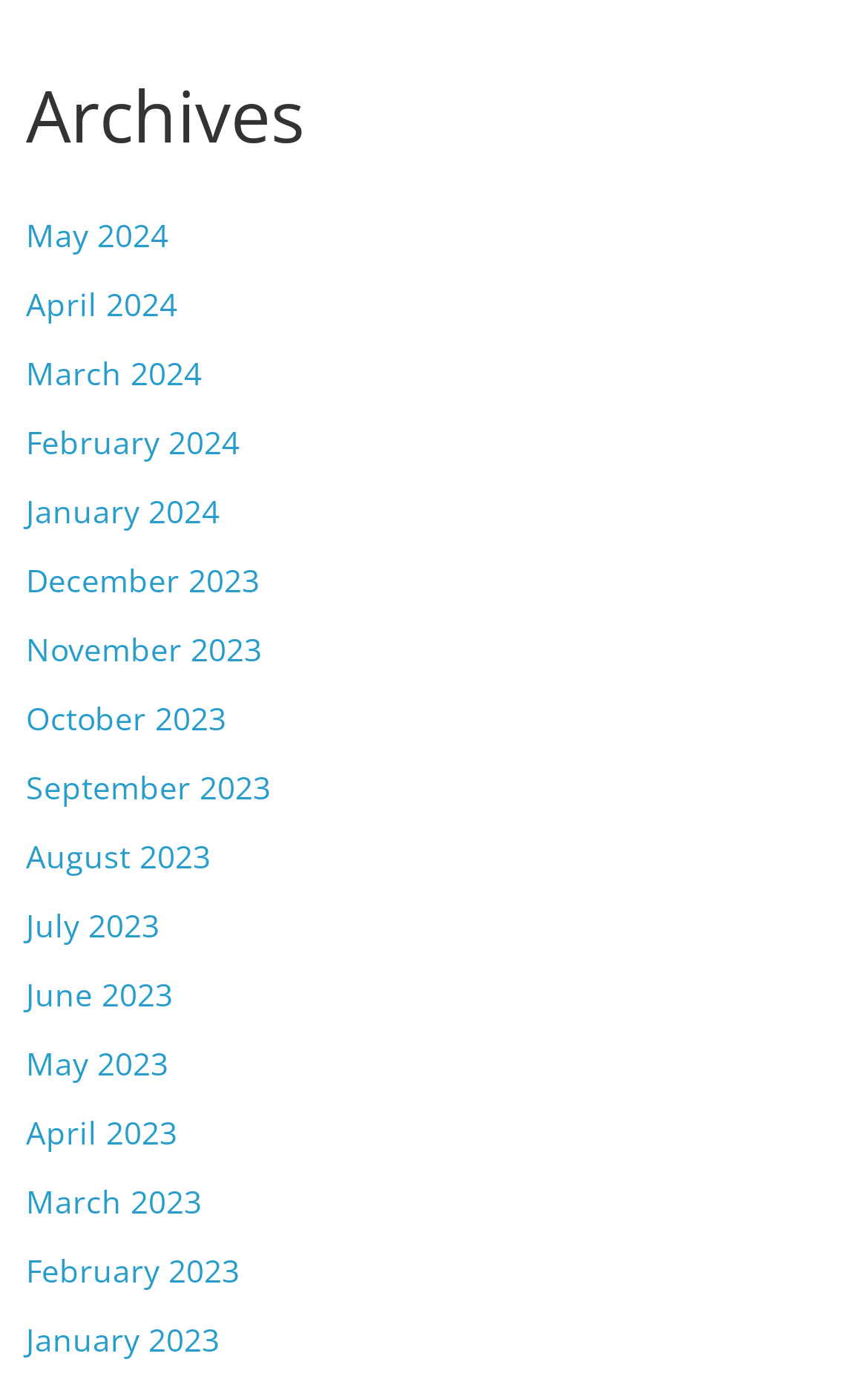Consider the image and give a detailed and elaborate answer to the question: 
What is the earliest month listed?

By examining the list of links, I found that the earliest month listed is May 2023, which is the 12th link from the top.